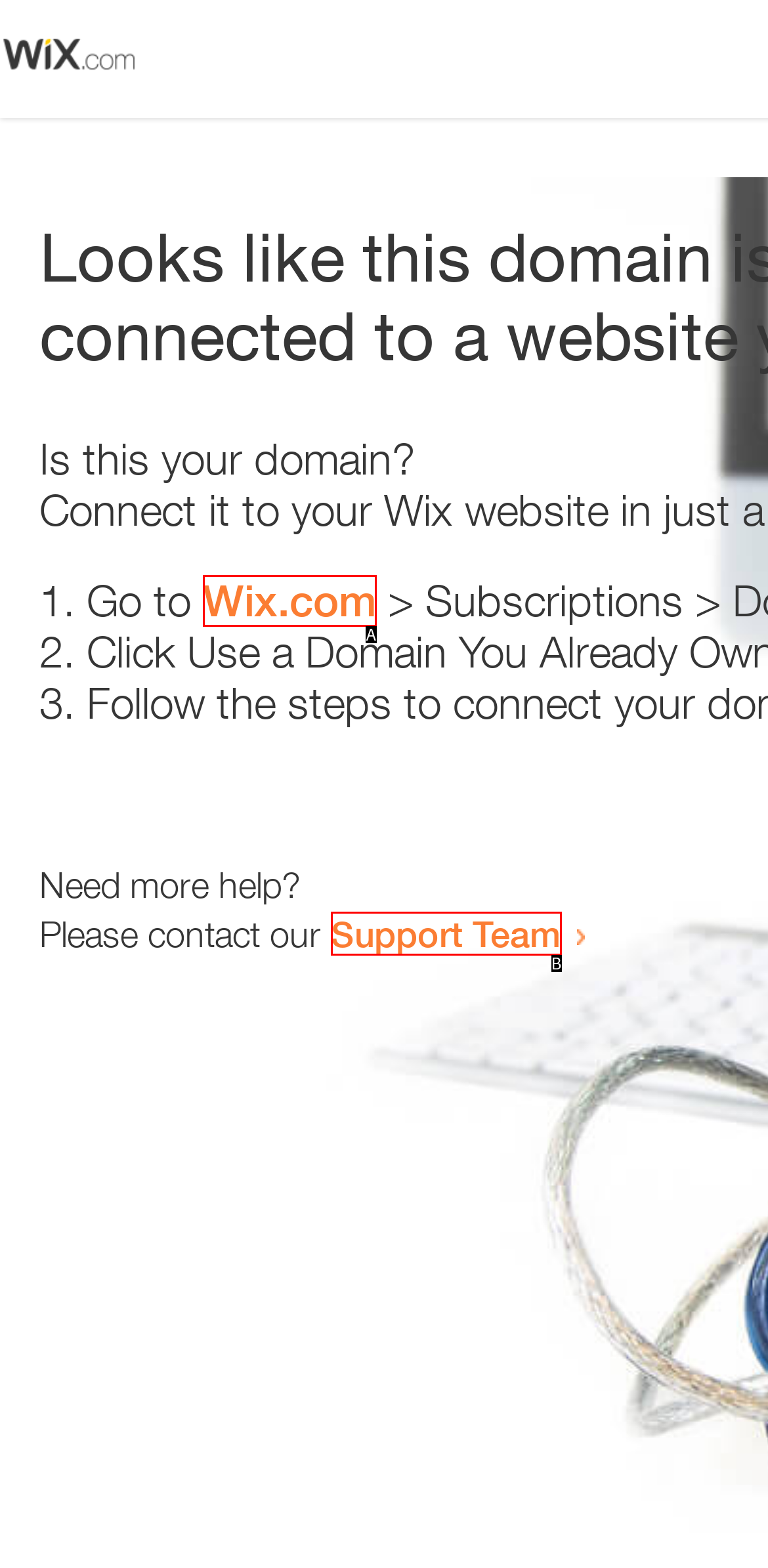Using the description: Interior Design, find the best-matching HTML element. Indicate your answer with the letter of the chosen option.

None